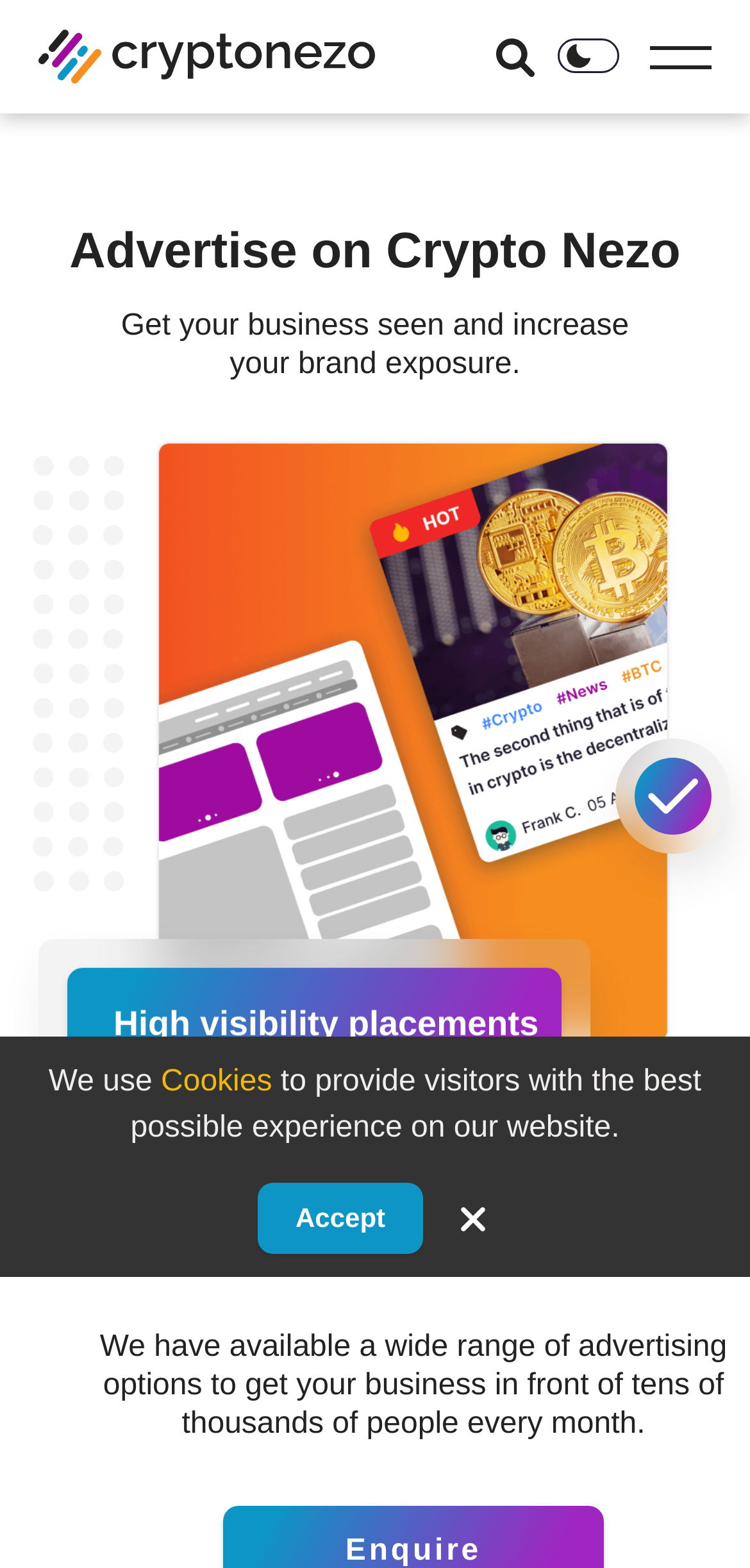Calculate the bounding box coordinates for the UI element based on the following description: "Accept". Ensure the coordinates are four float numbers between 0 and 1, i.e., [left, top, right, bottom].

[0.343, 0.754, 0.565, 0.8]